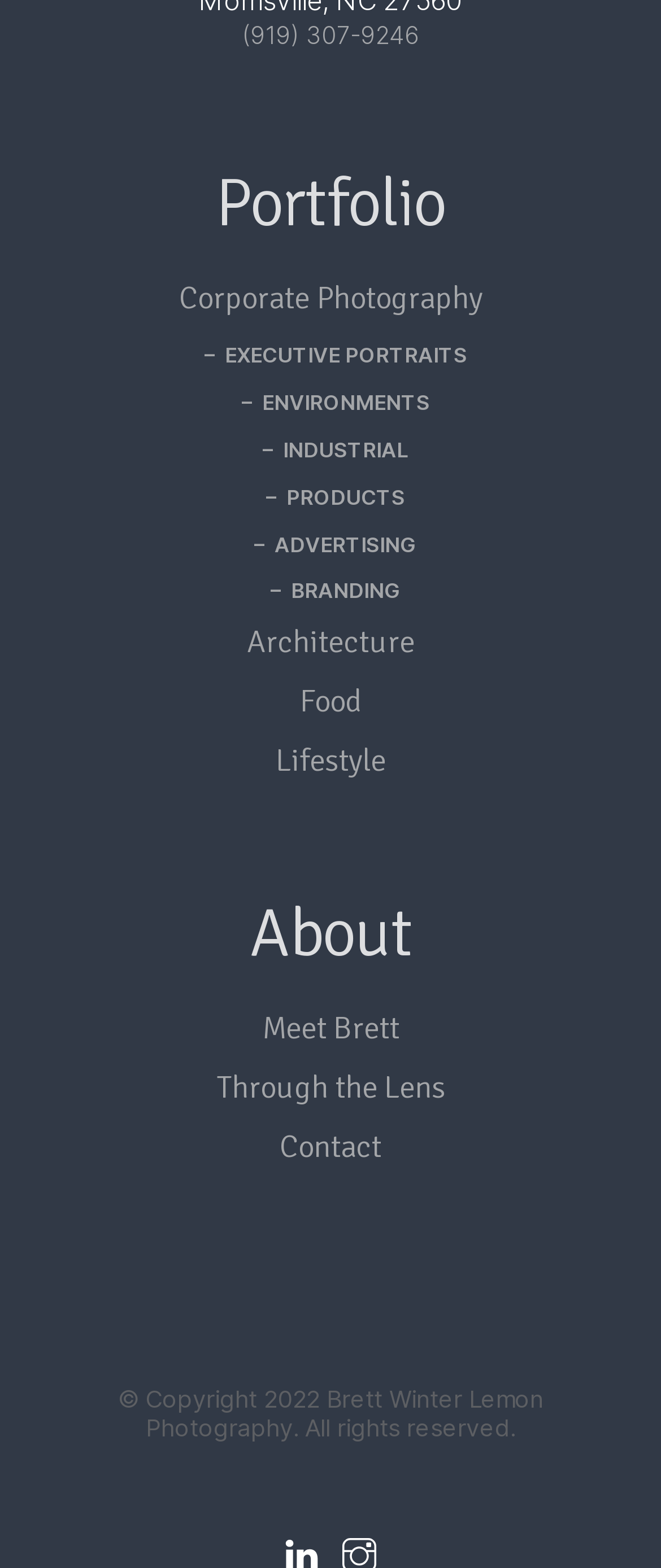Given the description "(919) 307-9246", determine the bounding box of the corresponding UI element.

[0.365, 0.013, 0.635, 0.031]